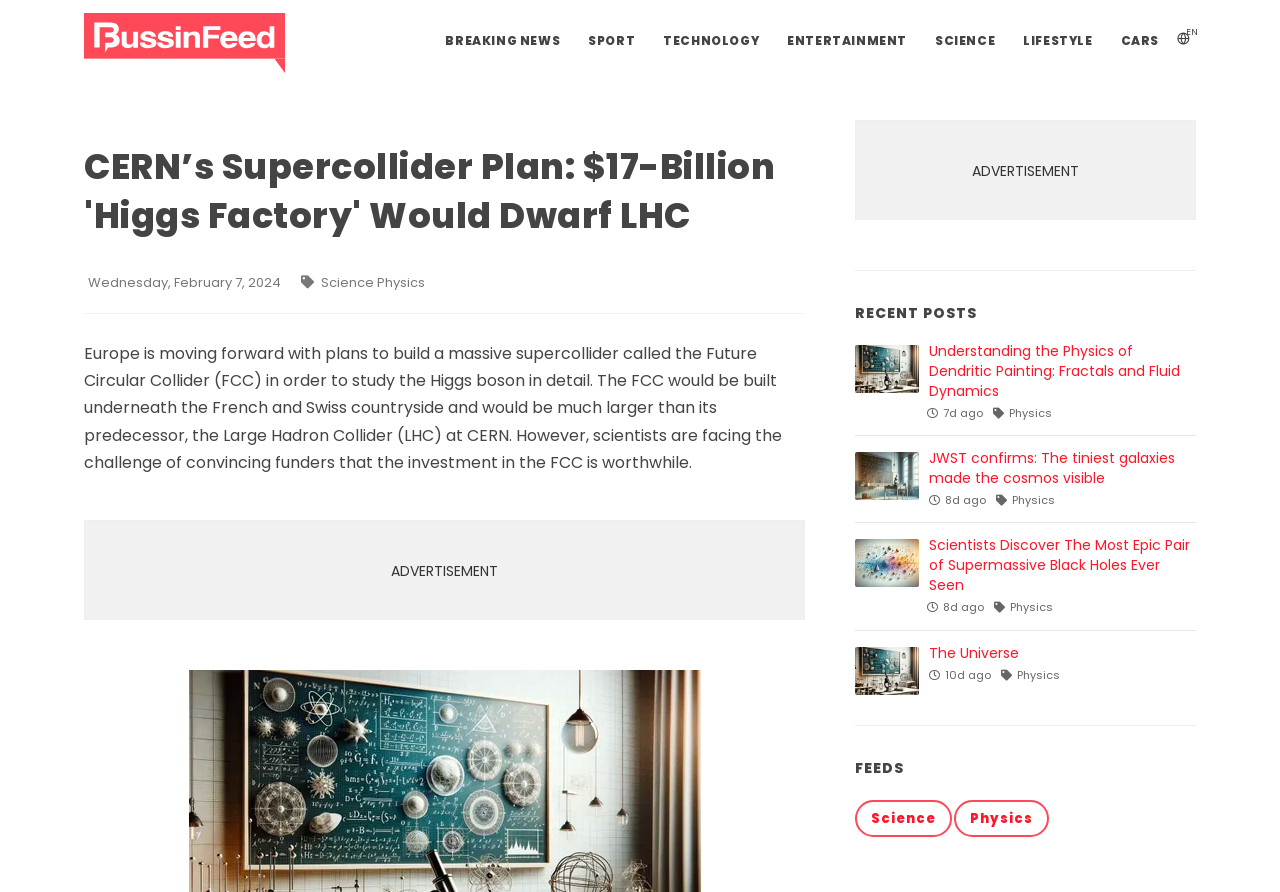Please identify the bounding box coordinates of the area that needs to be clicked to follow this instruction: "Go to the SCIENCE section".

[0.721, 0.025, 0.787, 0.066]